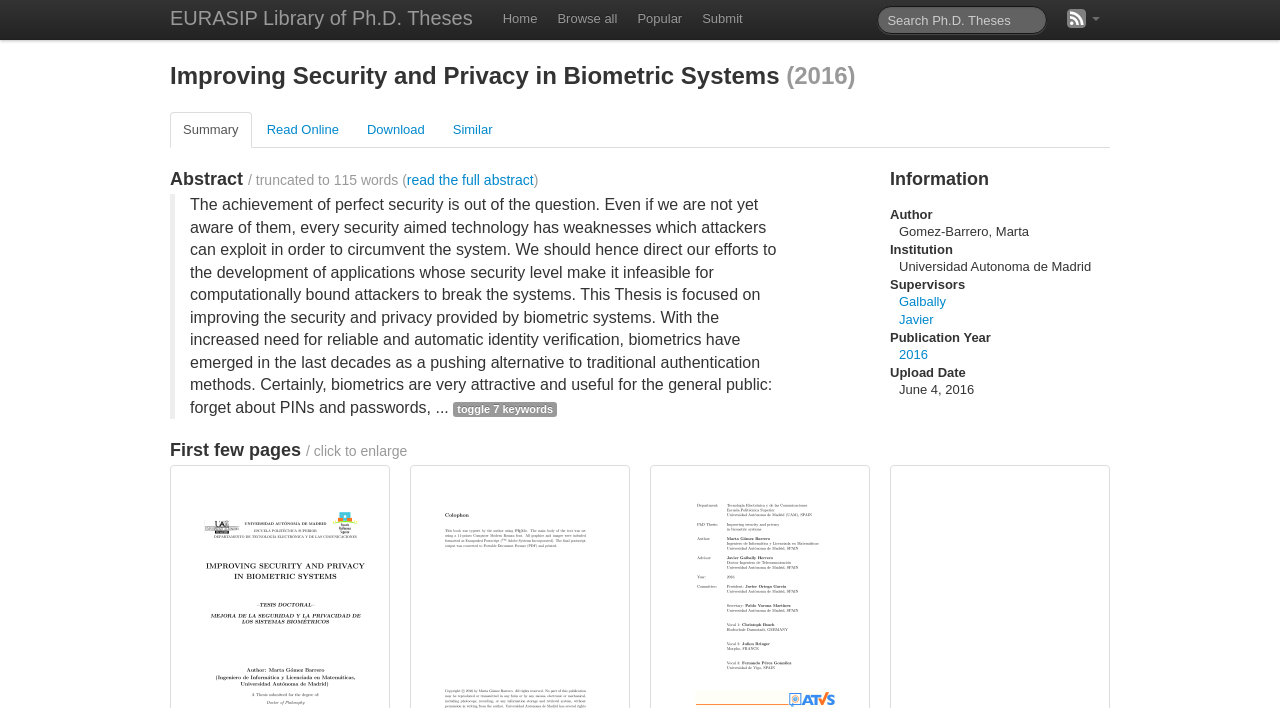How many links are available in the top navigation bar?
From the details in the image, answer the question comprehensively.

The top navigation bar is located at the top of the webpage and contains several links. By counting the links, we can see that there are 6 links: 'EURASIP Library of Ph.D. Theses', 'Home', 'Browse all', 'Popular', 'Submit', and 'Feeds'.